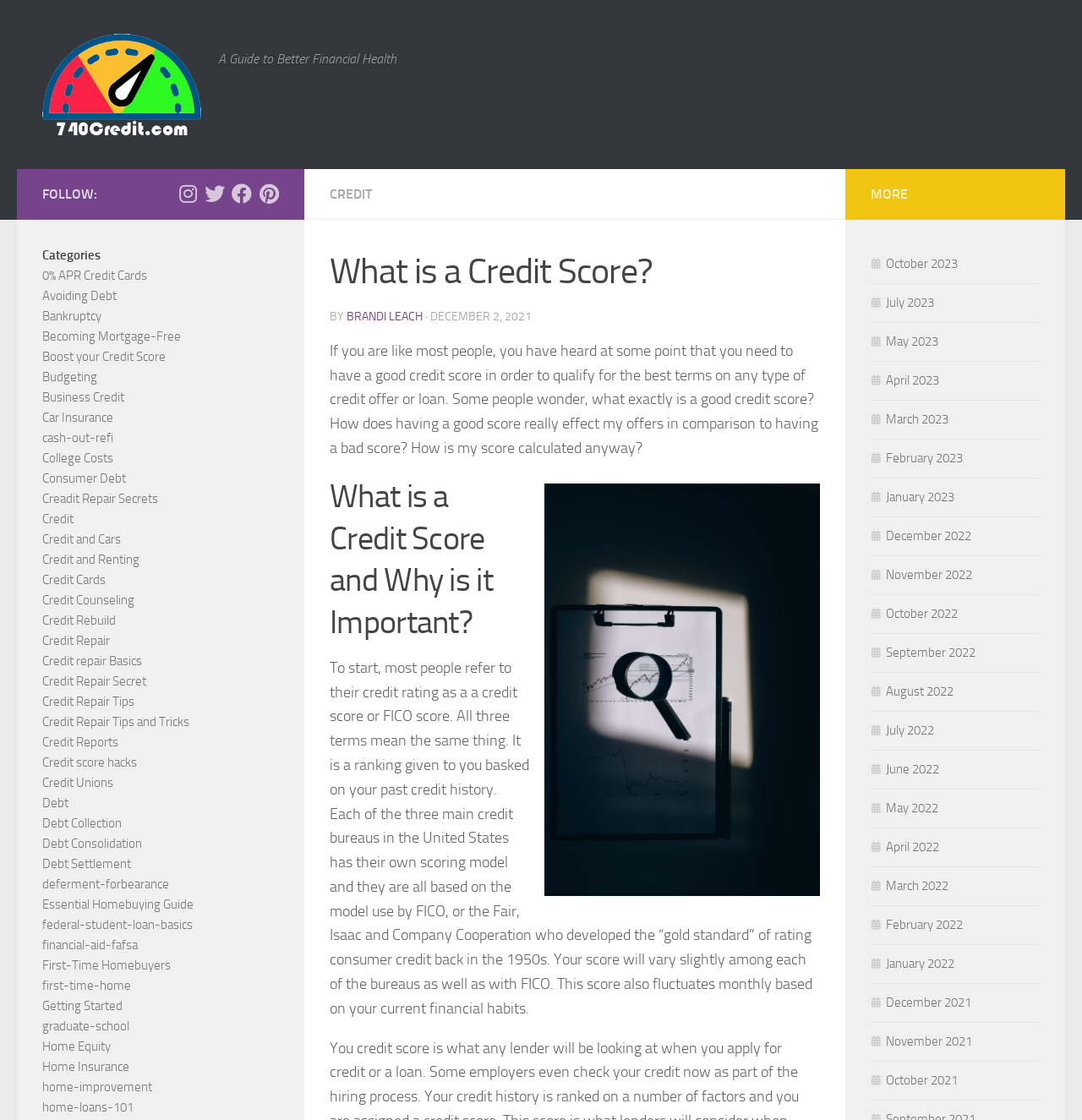Pinpoint the bounding box coordinates of the area that must be clicked to complete this instruction: "Learn about 'Credit and Cars'".

[0.039, 0.475, 0.112, 0.488]